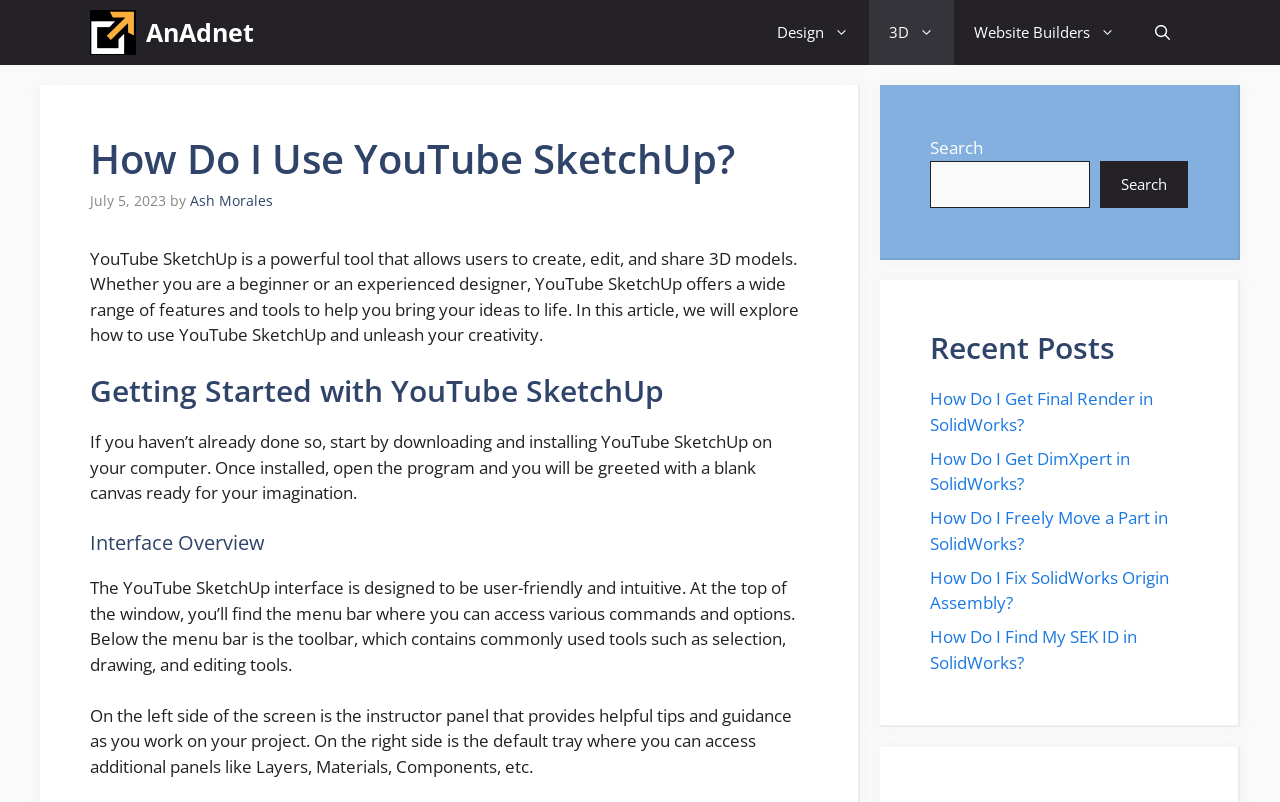Provide the bounding box coordinates for the UI element described in this sentence: "parent_node: Search name="s"". The coordinates should be four float values between 0 and 1, i.e., [left, top, right, bottom].

[0.727, 0.2, 0.852, 0.259]